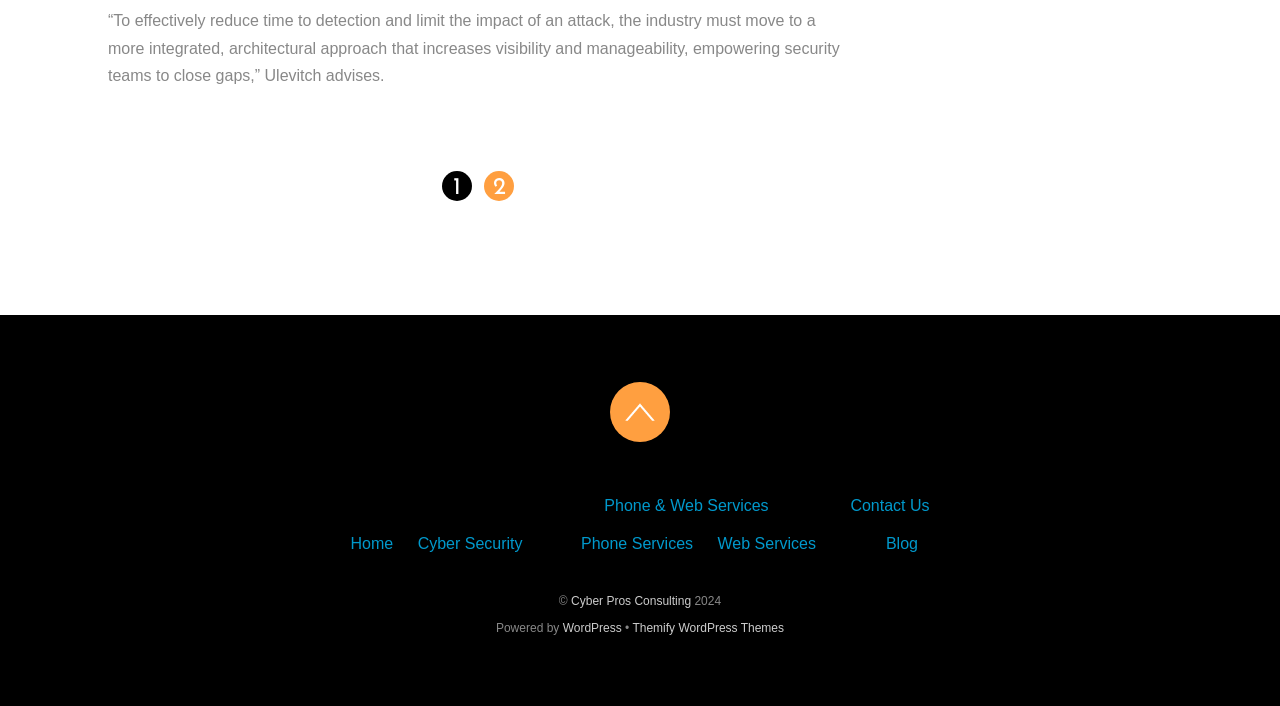Provide a brief response in the form of a single word or phrase:
How many sub-menu items are there under 'Phone & Web Services'?

2